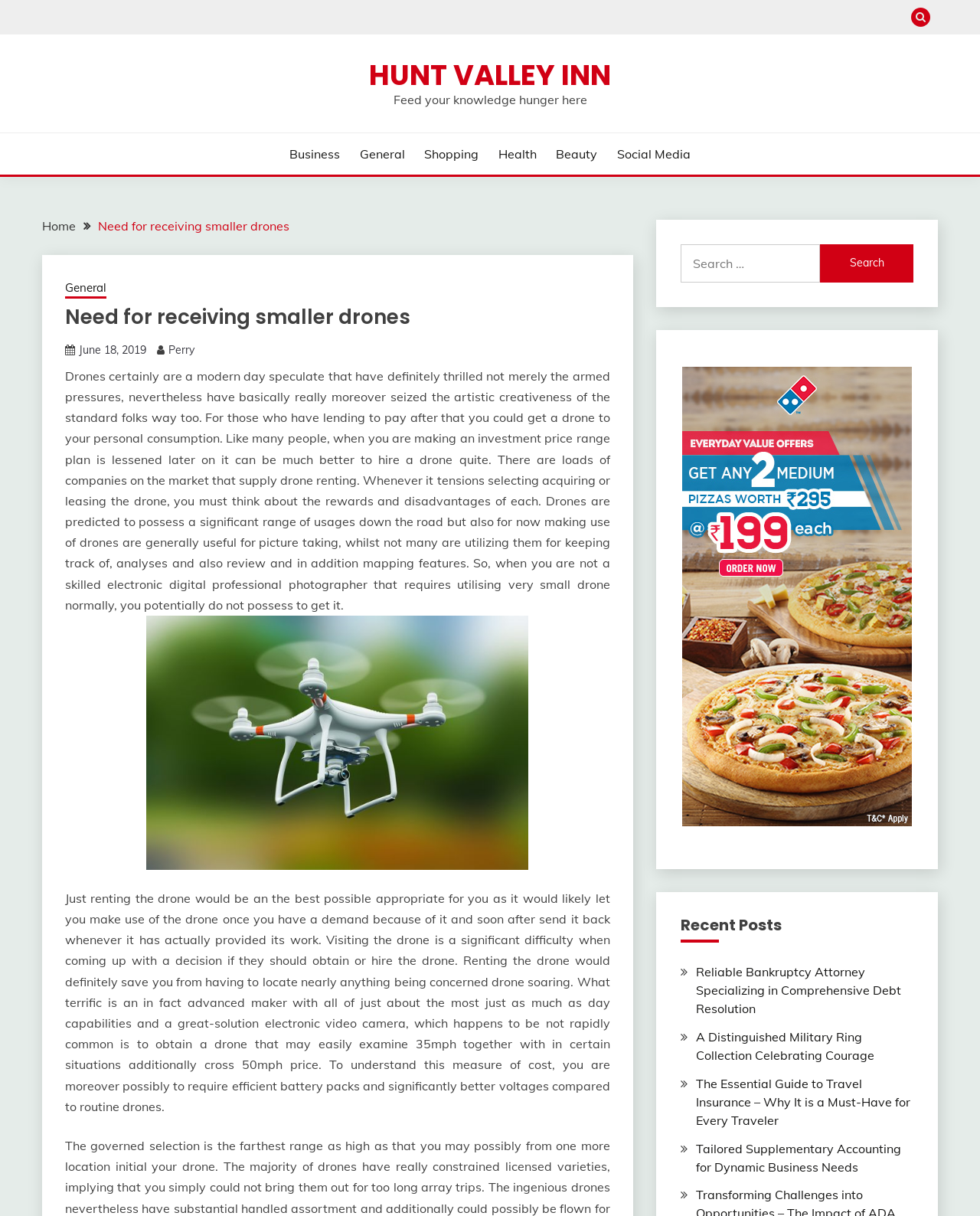Examine the image and give a thorough answer to the following question:
What is the function of the search box?

The search box is provided to allow users to search for specific content on the website, and it is accompanied by a 'Search' button to initiate the search.